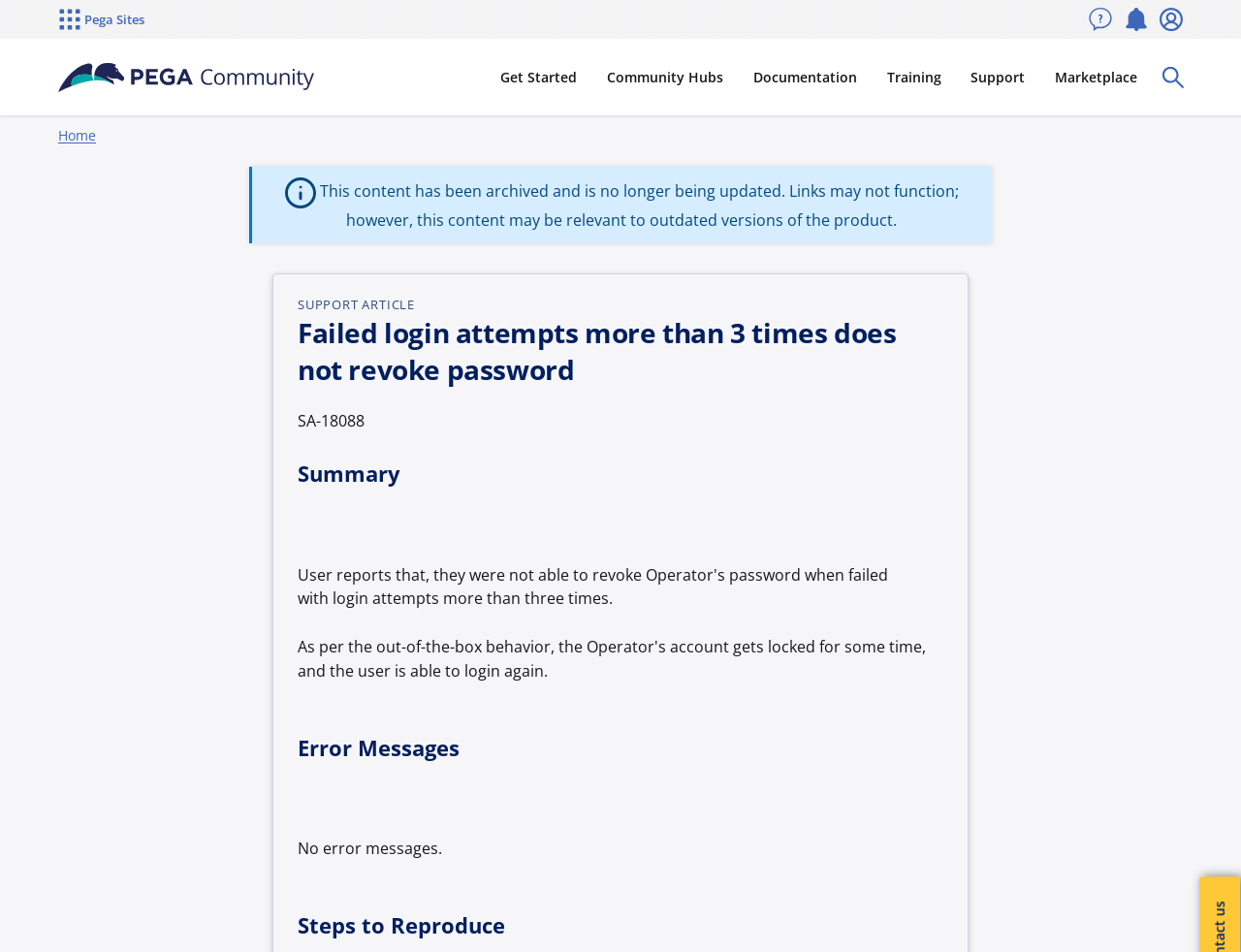Please use the details from the image to answer the following question comprehensively:
What is the topic of this support article?

The topic of this support article is related to failed login attempts, specifically the issue of an operator's password not being revoked after three failed login attempts. This is evident from the heading 'Failed login attempts more than 3 times does not revoke password' and the content of the webpage.